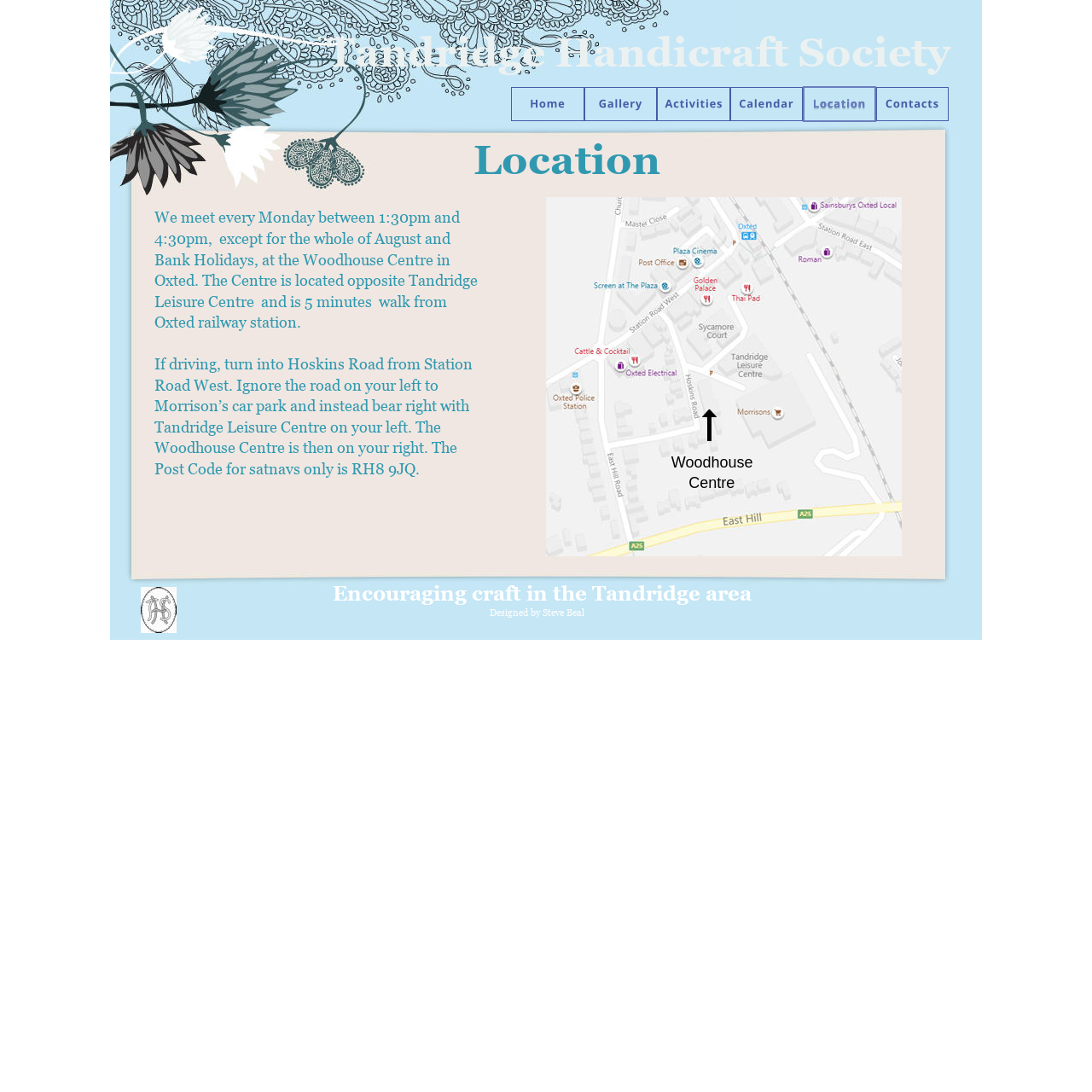Where is the Woodhouse Centre located?
Can you provide a detailed and comprehensive answer to the question?

The location of the Woodhouse Centre can be found in the series of StaticText elements that describe the meeting location. Specifically, the text 'The Centre is located opposite Tandridge Leisure Centre and is 5 minutes walk from Oxted railway station.' provides the answer.